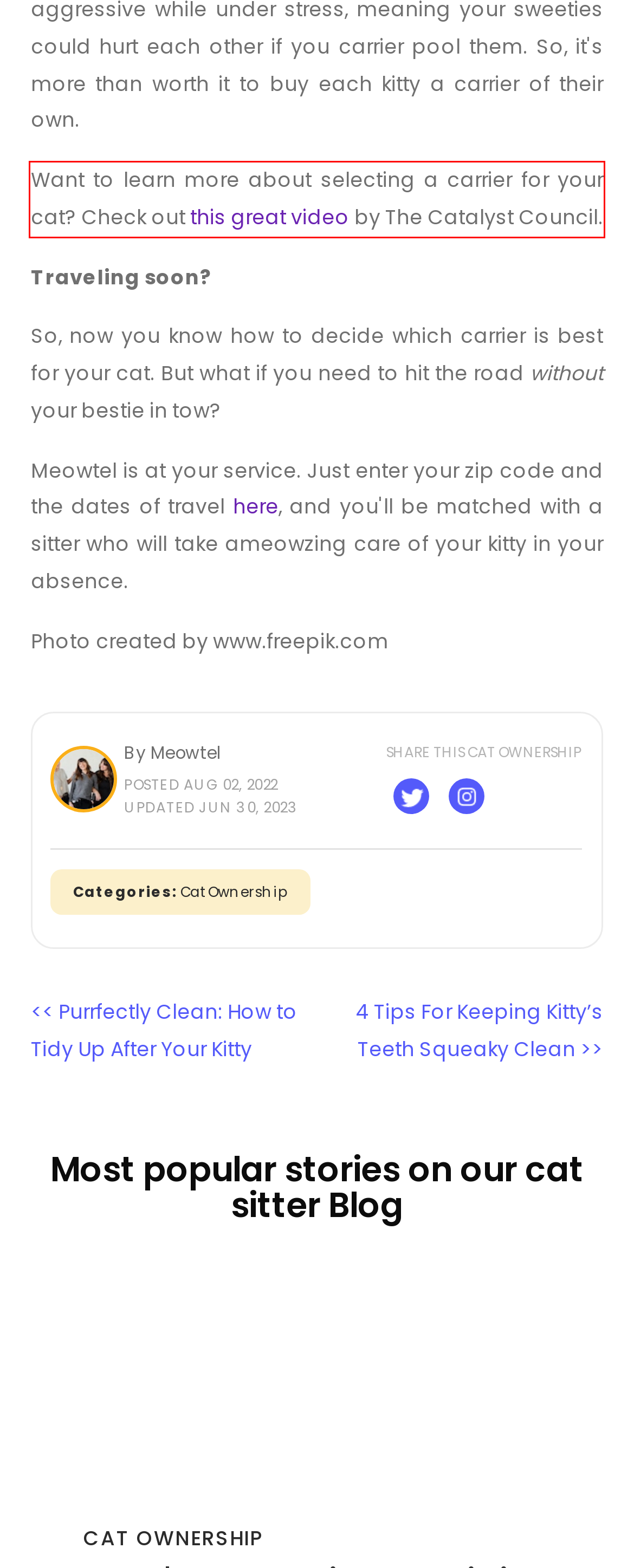You are provided with a screenshot of a webpage that includes a UI element enclosed in a red rectangle. Extract the text content inside this red rectangle.

Want to learn more about selecting a carrier for your cat? Check out this great video by The Catalyst Council.